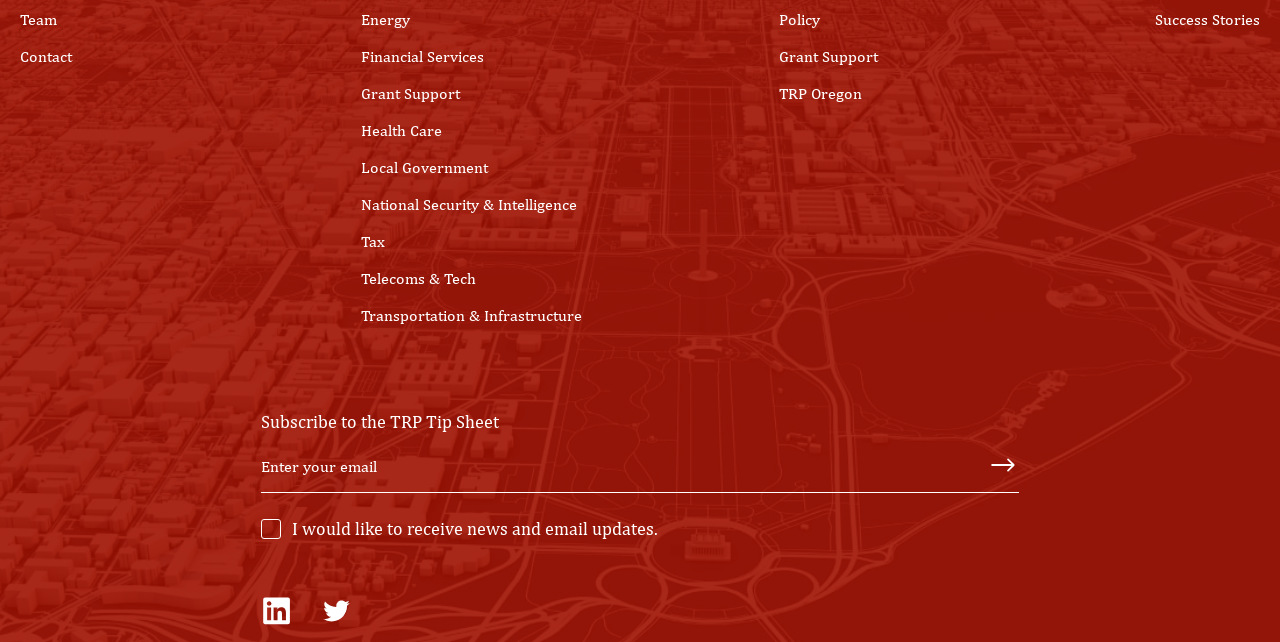Find the bounding box coordinates of the element you need to click on to perform this action: 'search for something'. The coordinates should be represented by four float values between 0 and 1, in the format [left, top, right, bottom].

None